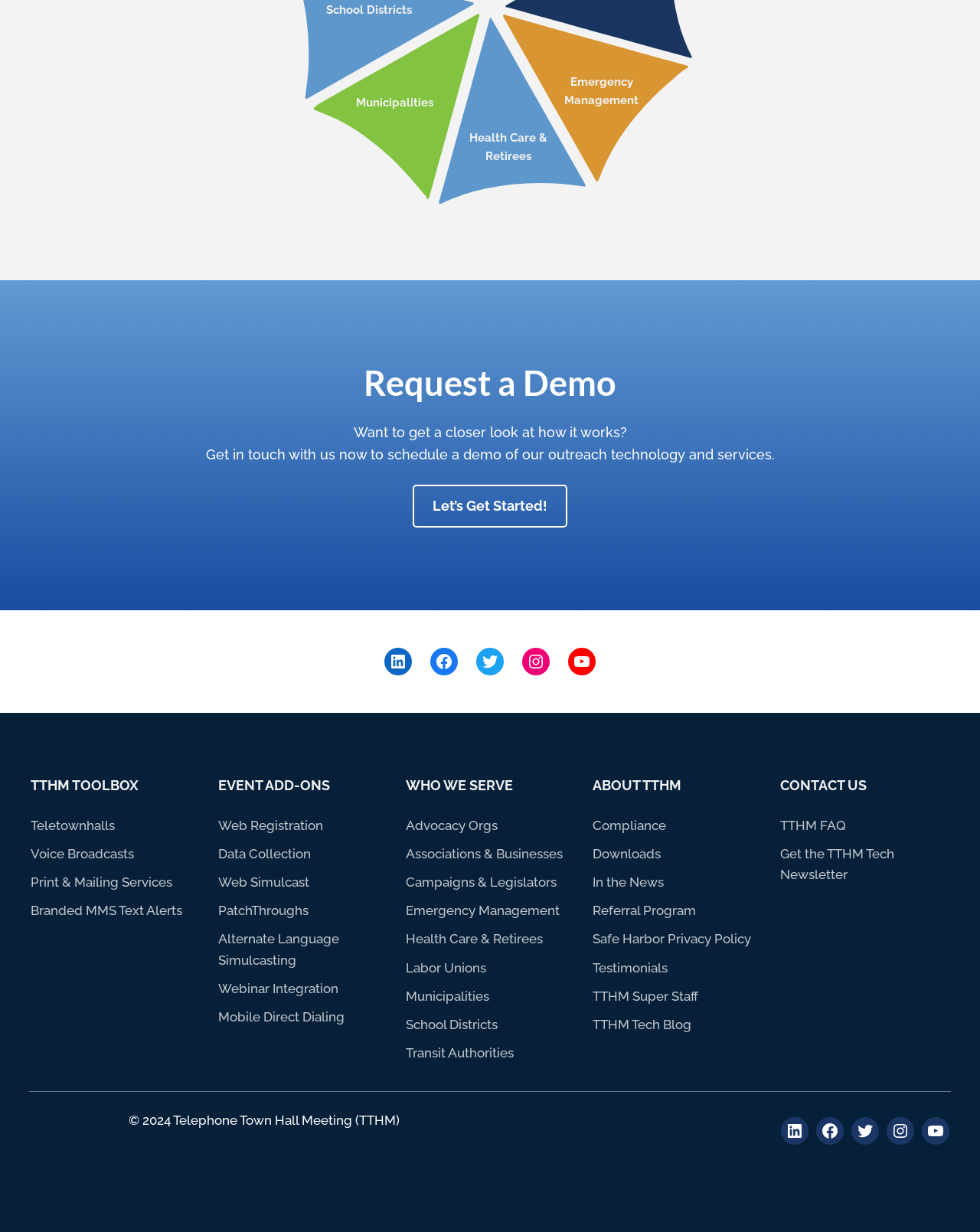Please indicate the bounding box coordinates of the element's region to be clicked to achieve the instruction: "Visit TTHM TOOLBOX". Provide the coordinates as four float numbers between 0 and 1, i.e., [left, top, right, bottom].

[0.031, 0.631, 0.141, 0.644]